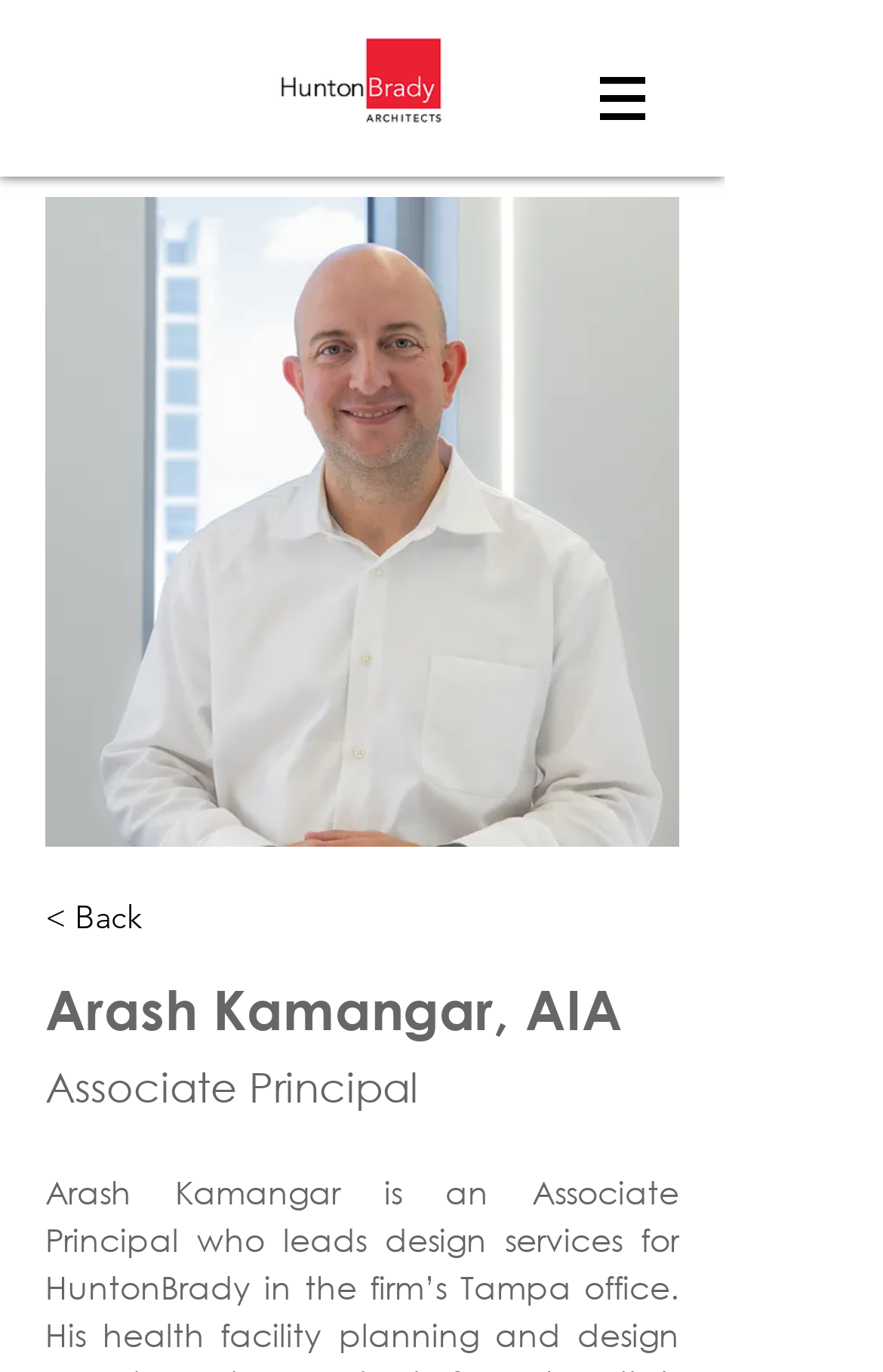What is the profession of Arash Kamangar?
Look at the screenshot and provide an in-depth answer.

I found this answer by looking at the StaticText element 'Associate Principal' which is located below the heading element 'Arash Kamangar, AIA', indicating that Arash Kamangar is an Associate Principal.